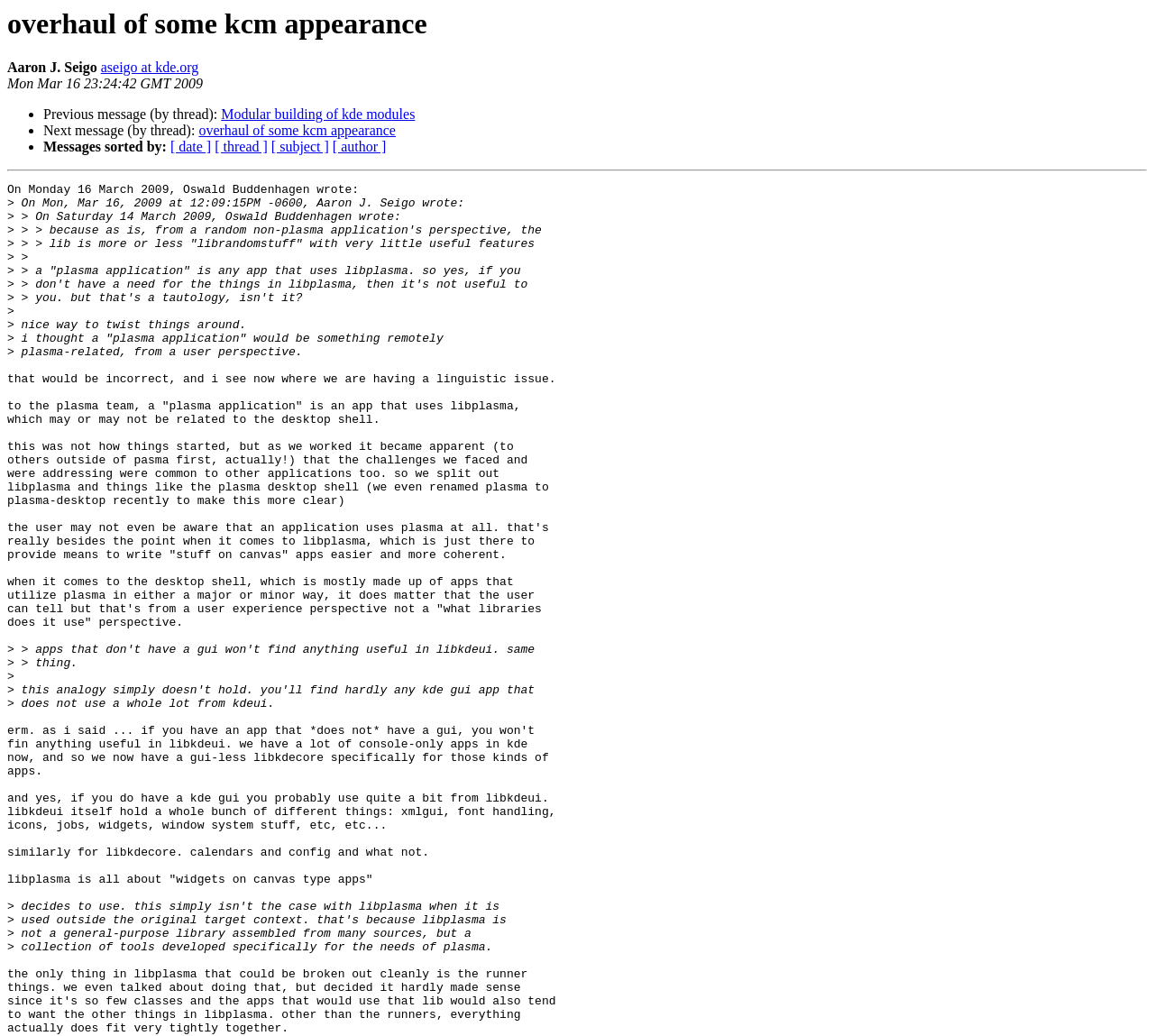Please provide a brief answer to the question using only one word or phrase: 
Who is the author of the message?

Aaron J. Seigo